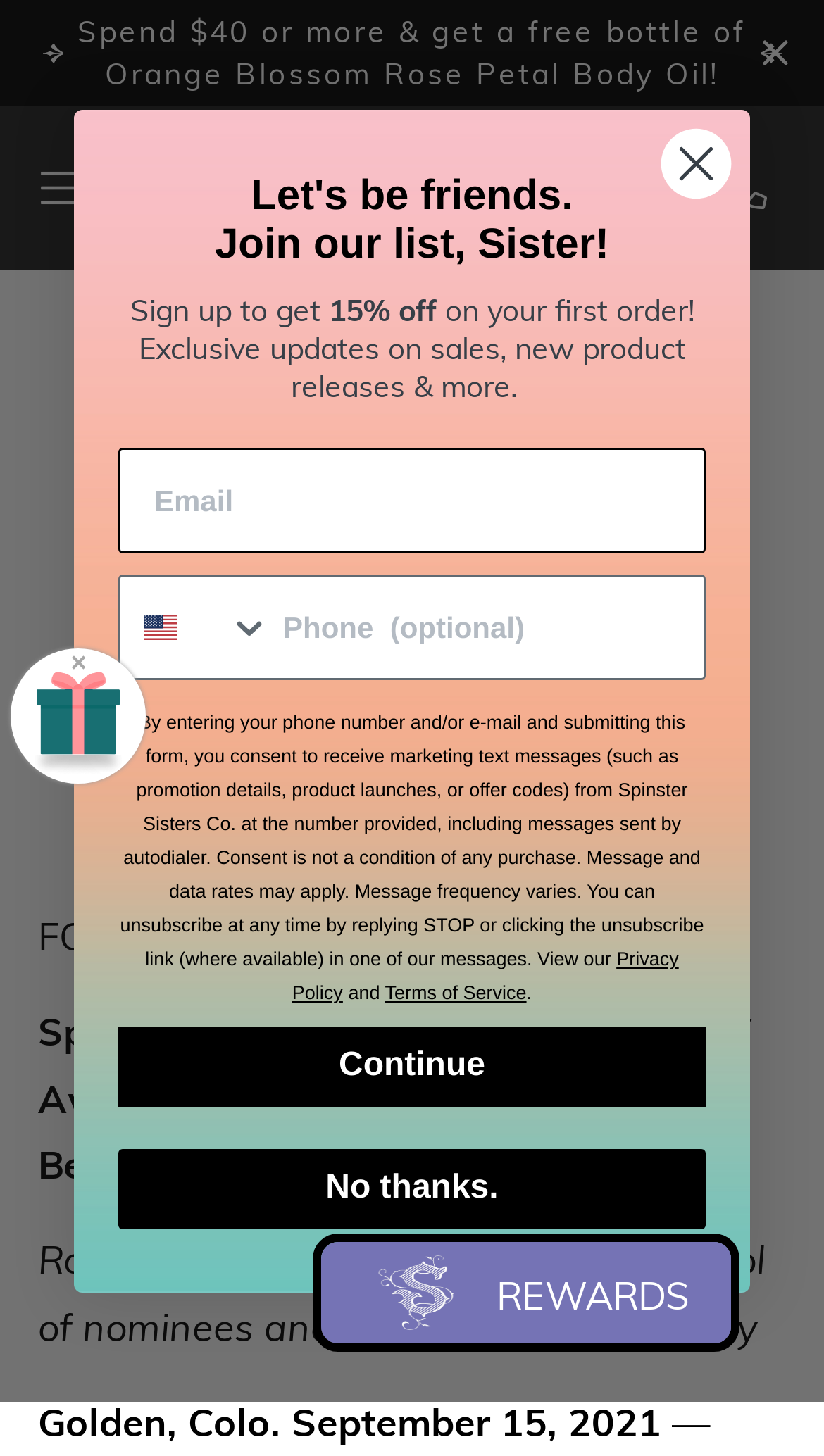Give a one-word or one-phrase response to the question: 
What is the purpose of the popup form?

To join the email list